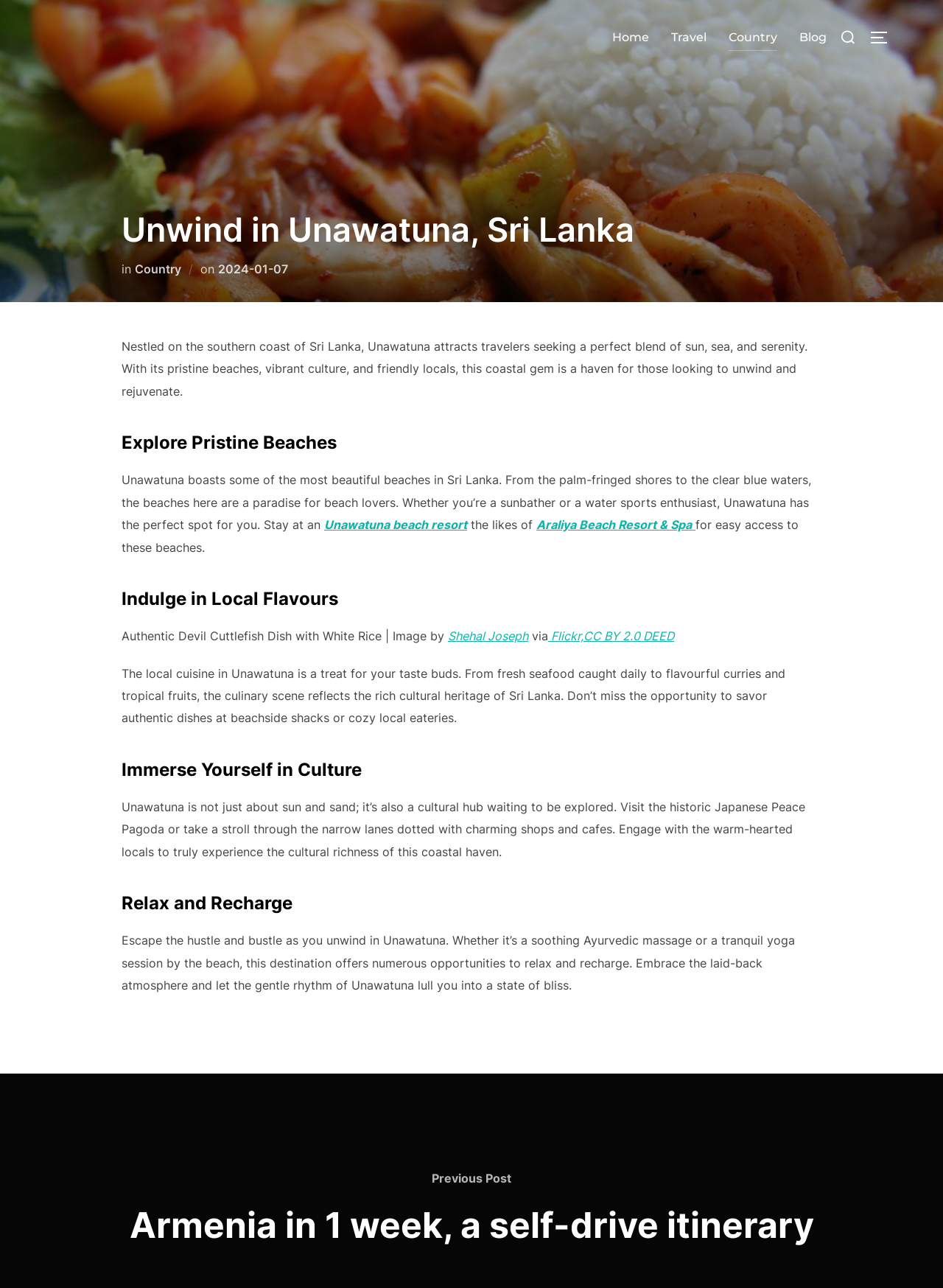What is the purpose of visiting the Japanese Peace Pagoda?
Using the image, respond with a single word or phrase.

To explore culture